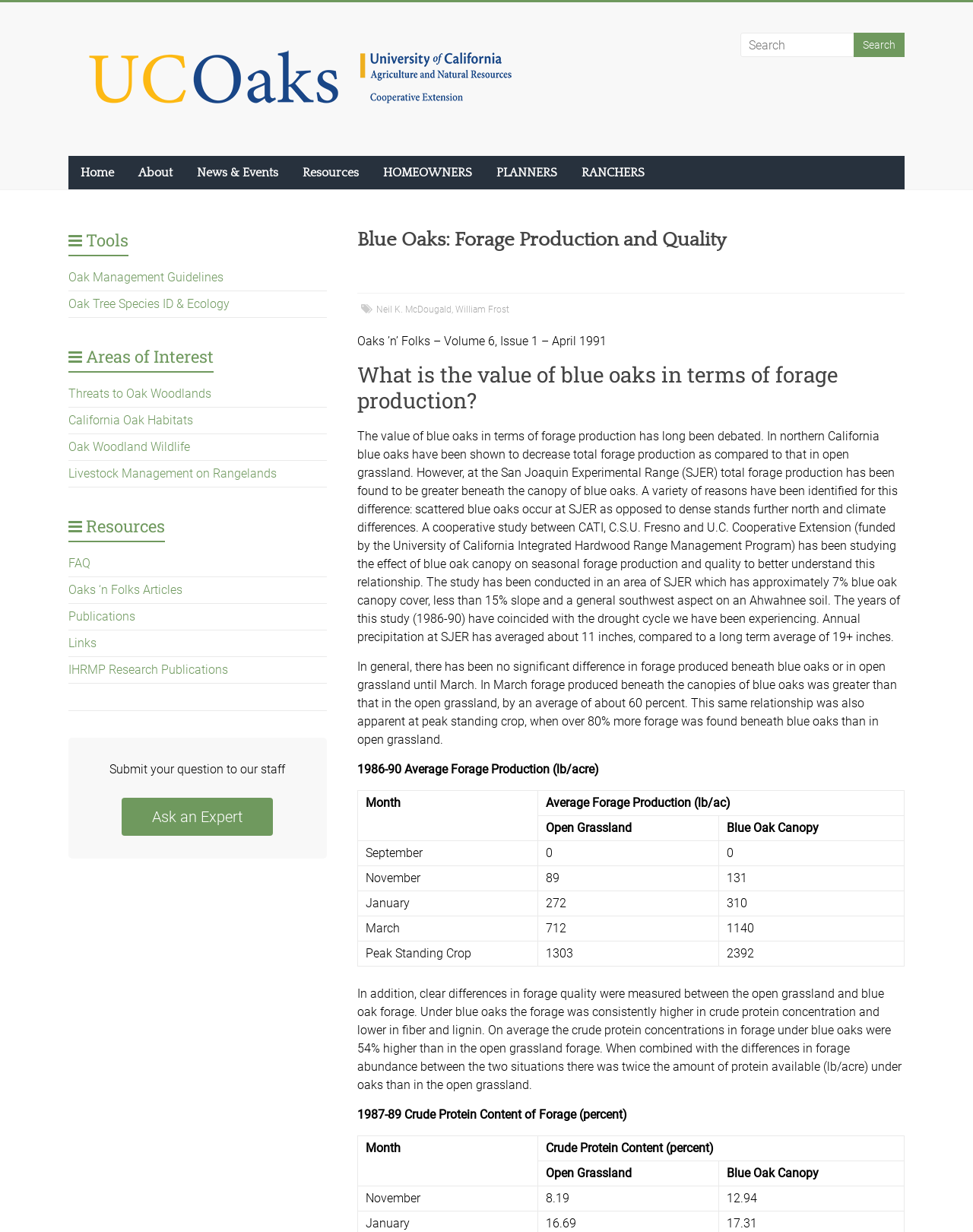What is the name of the publication that the article is from?
Answer briefly with a single word or phrase based on the image.

Oaks 'n Folks